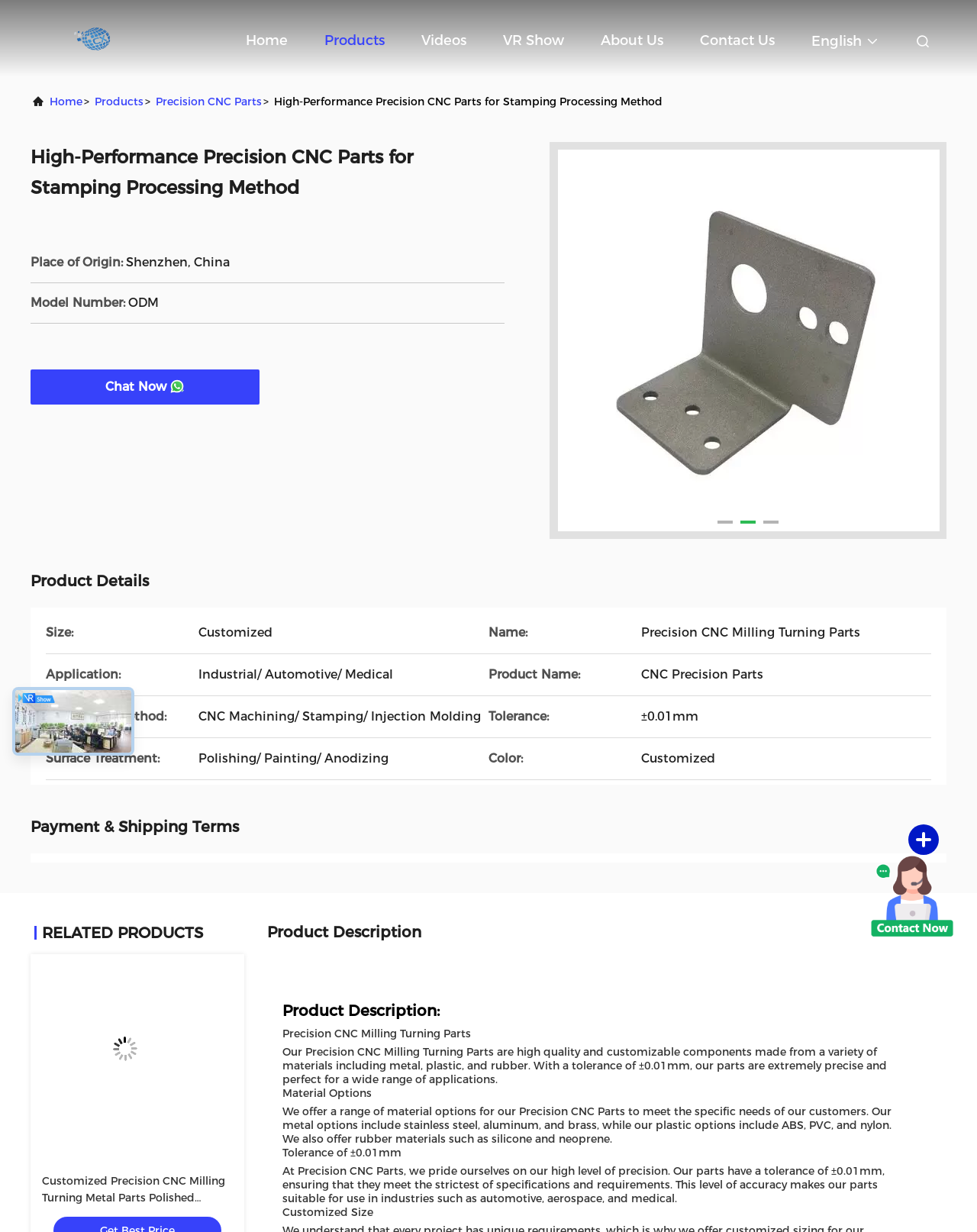Bounding box coordinates must be specified in the format (top-left x, top-left y, bottom-right x, bottom-right y). All values should be floating point numbers between 0 and 1. What are the bounding box coordinates of the UI element described as: Videos

[0.431, 0.014, 0.477, 0.051]